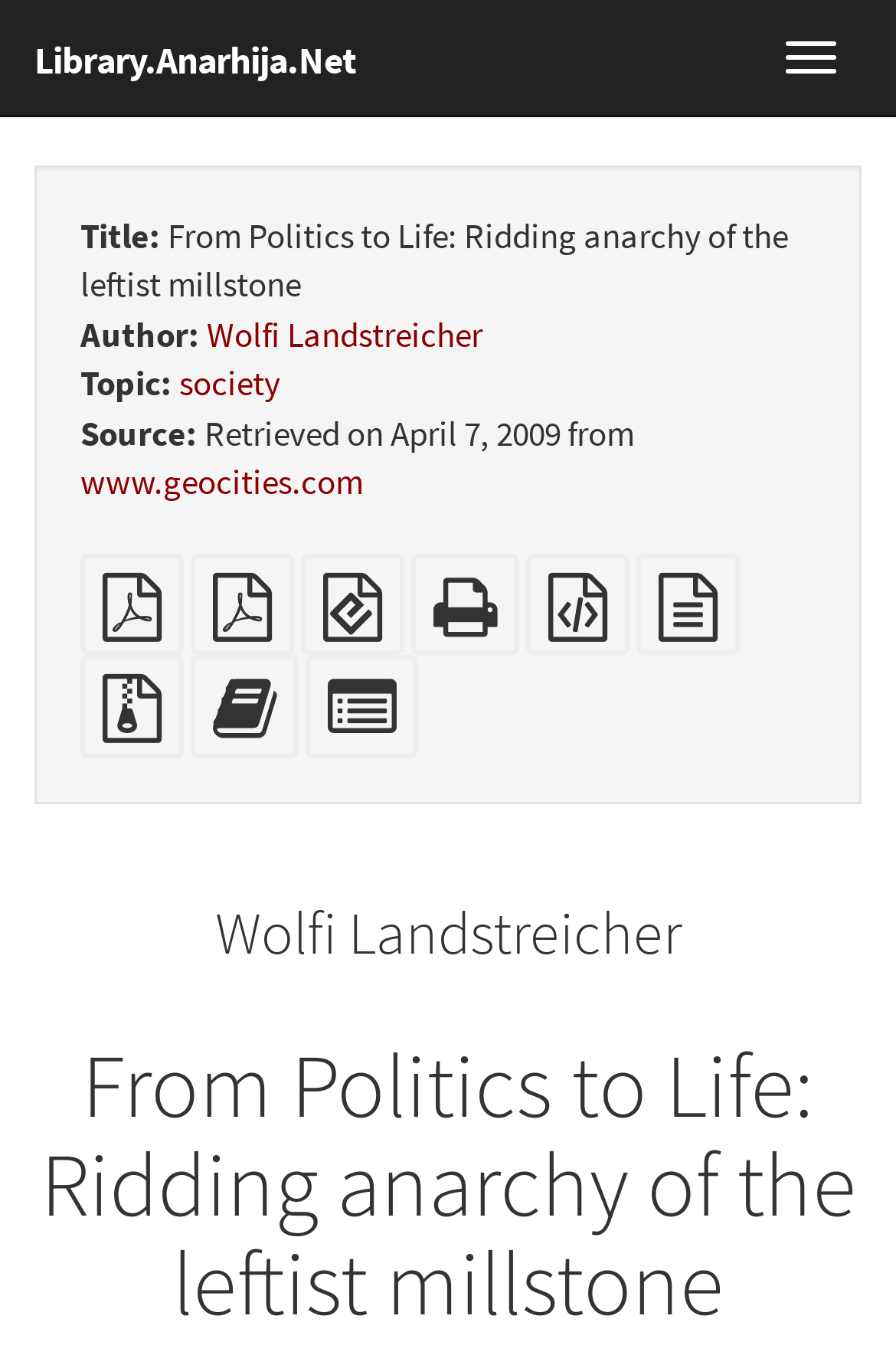Answer the question using only one word or a concise phrase: Where was the text retrieved from?

www.geocities.com